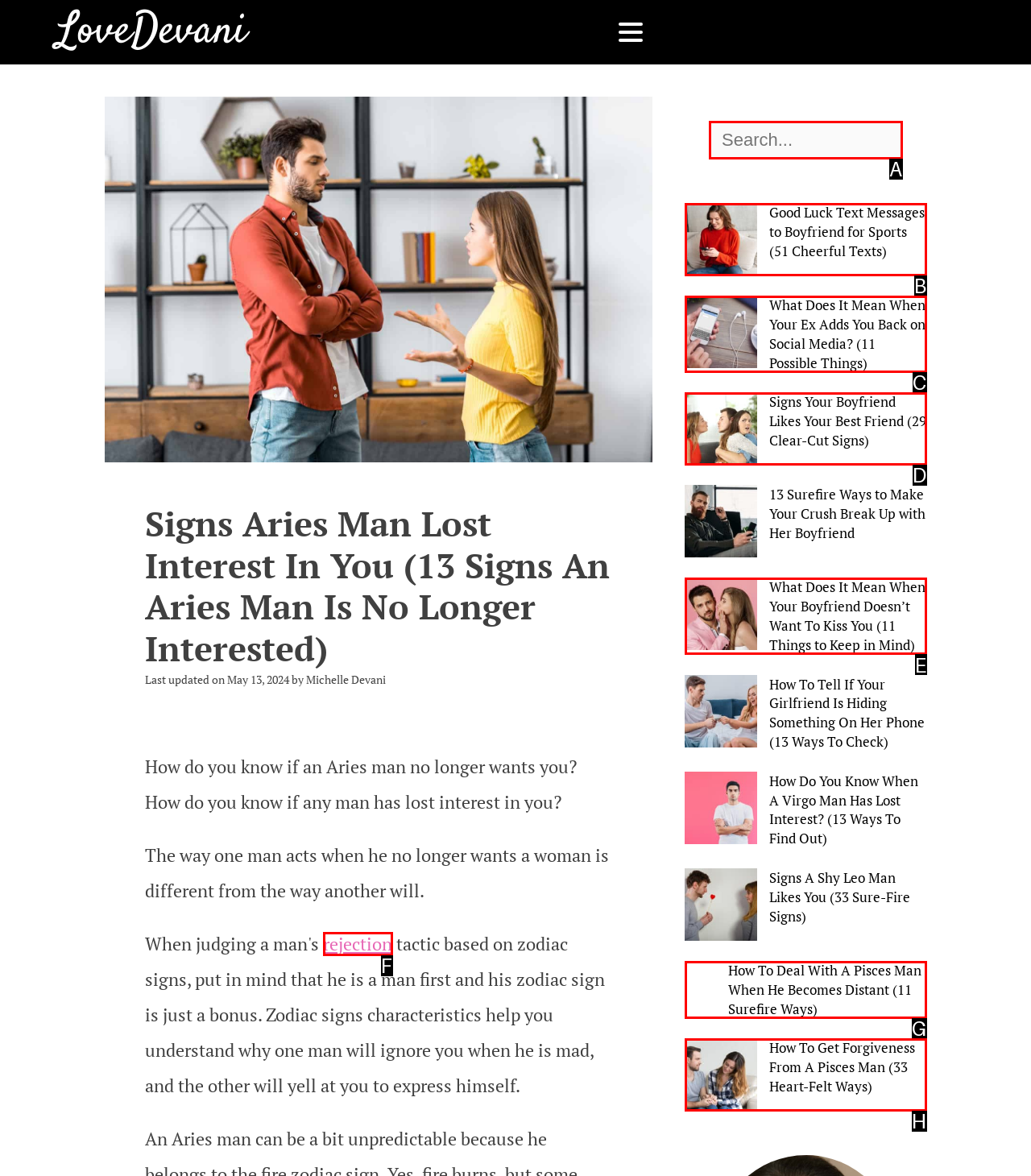Choose the HTML element that matches the description: rejection
Reply with the letter of the correct option from the given choices.

F